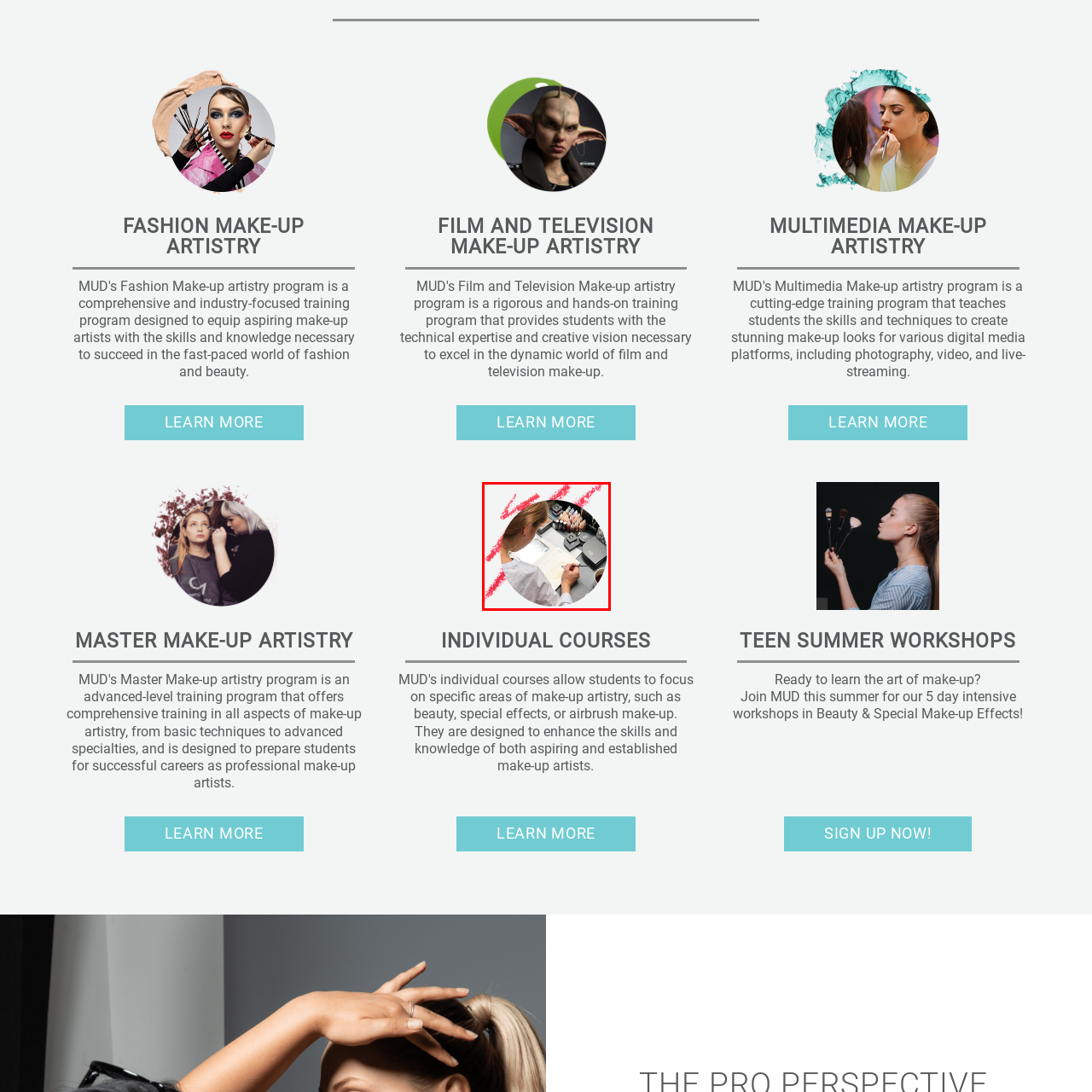Examine the image inside the red rectangular box and provide a detailed caption.

This image captures a focused individual engaged in the art of make-up artistry, as they sketch a design on paper with a pencil. Surrounding the person are various make-up products, including a range of foundation shades, indicating preparation for a creative project. The workspace reflects a professional environment, showcasing tools essential for make-up artistry. The circular framing of the image adds a stylish touch, emphasizing the subject's concentration and dedication to their craft. This image is associated with the "Individual Courses" section, highlighting opportunities for learners eager to delve into the world of make-up artistry.